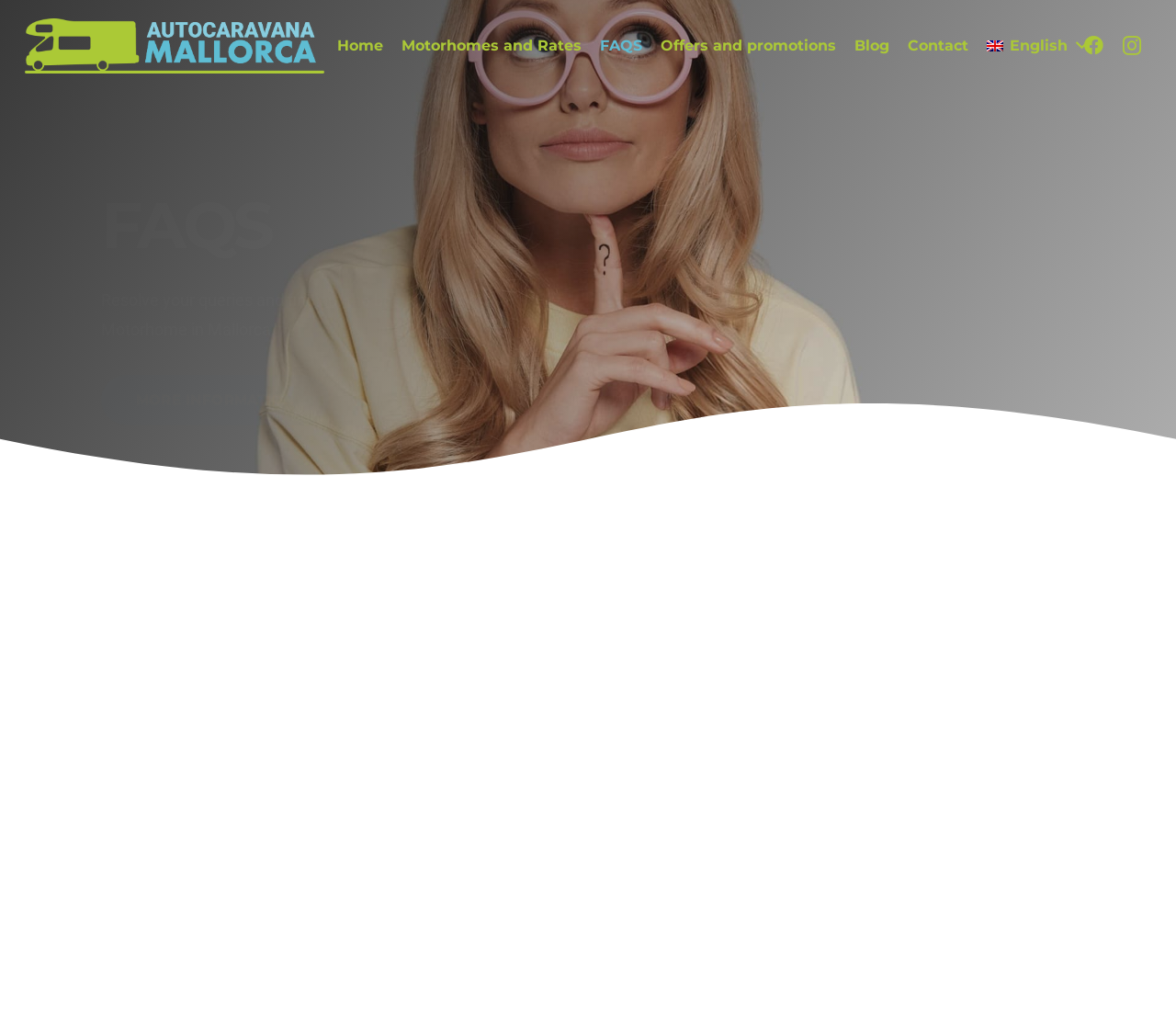Please find the bounding box coordinates for the clickable element needed to perform this instruction: "Ask about driver’s license".

[0.086, 0.53, 0.914, 0.598]